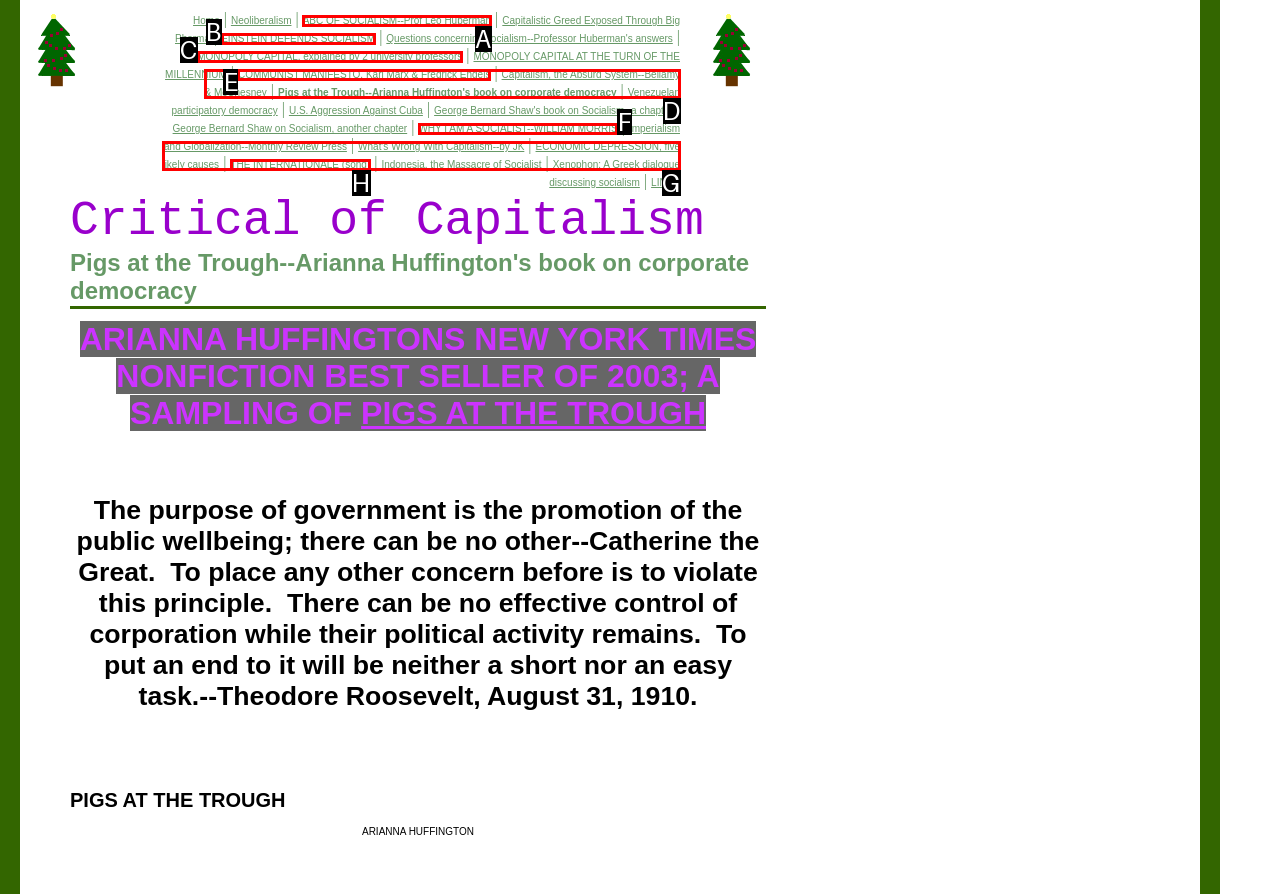Tell me which one HTML element best matches the description: ABC OF SOCIALISM--Prof Leo Huberman Answer with the option's letter from the given choices directly.

A